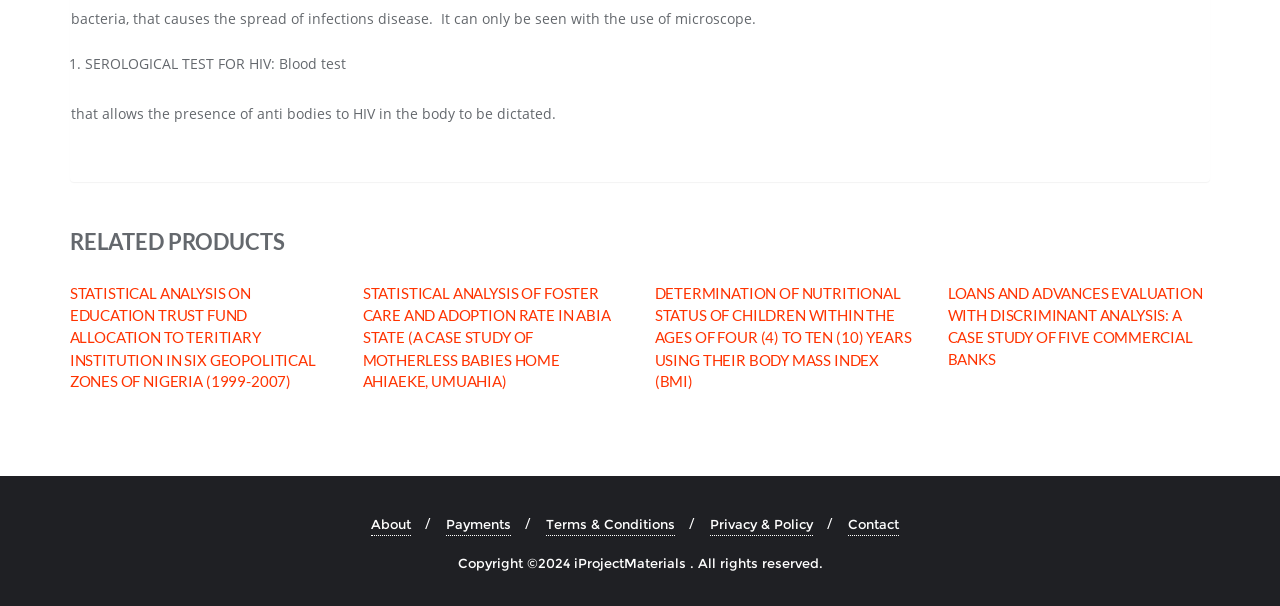Determine the bounding box coordinates of the clickable element to complete this instruction: "Read about the serological test for HIV". Provide the coordinates in the format of four float numbers between 0 and 1, [left, top, right, bottom].

[0.066, 0.089, 0.27, 0.12]